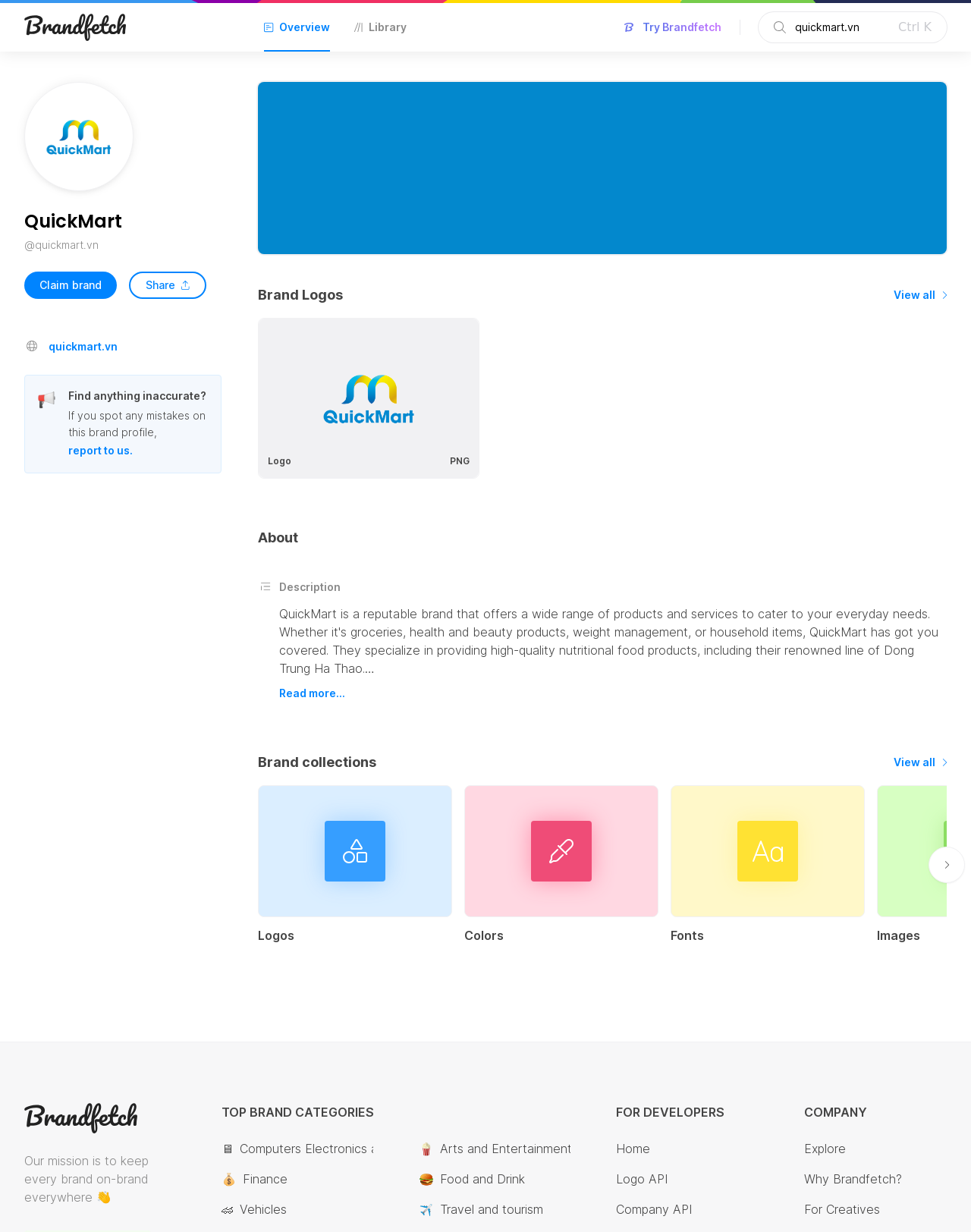Provide a single word or phrase to answer the given question: 
What is the customer support hotline feature?

24/7